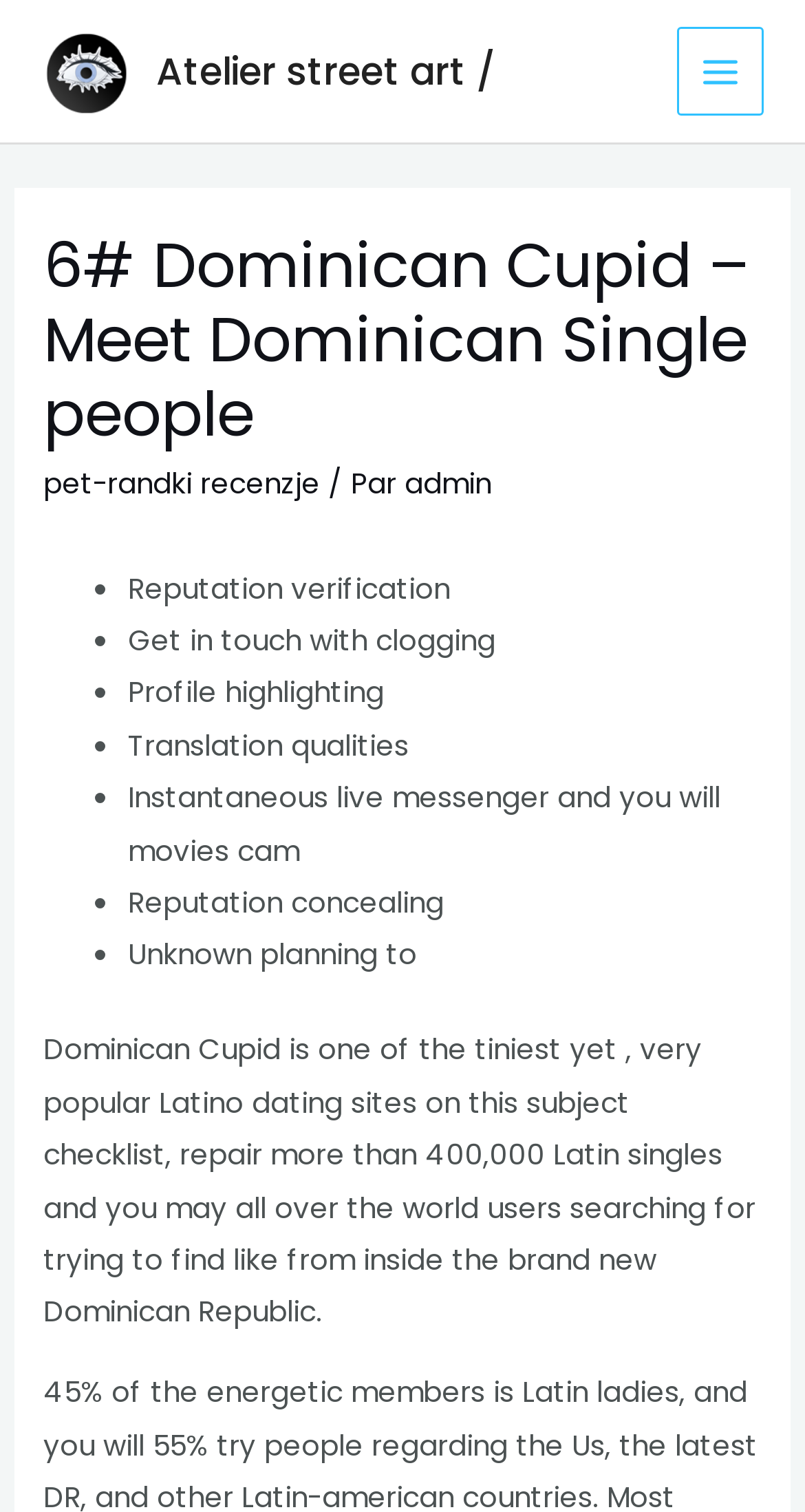Please extract and provide the main headline of the webpage.

6# Dominican Cupid – Meet Dominican Single people